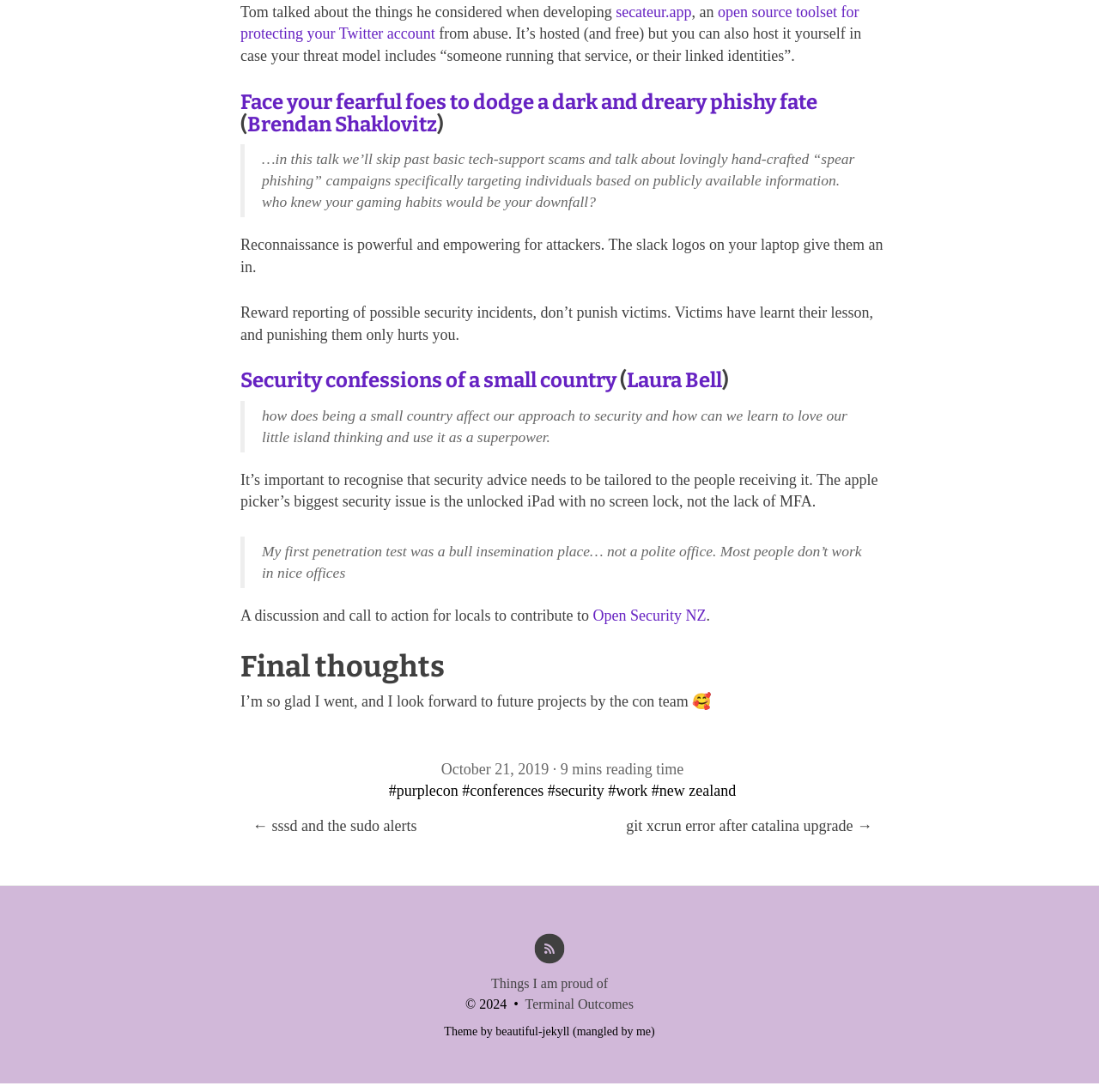Pinpoint the bounding box coordinates of the clickable area necessary to execute the following instruction: "Go to the previous article". The coordinates should be given as four float numbers between 0 and 1, namely [left, top, right, bottom].

[0.219, 0.774, 0.39, 0.802]